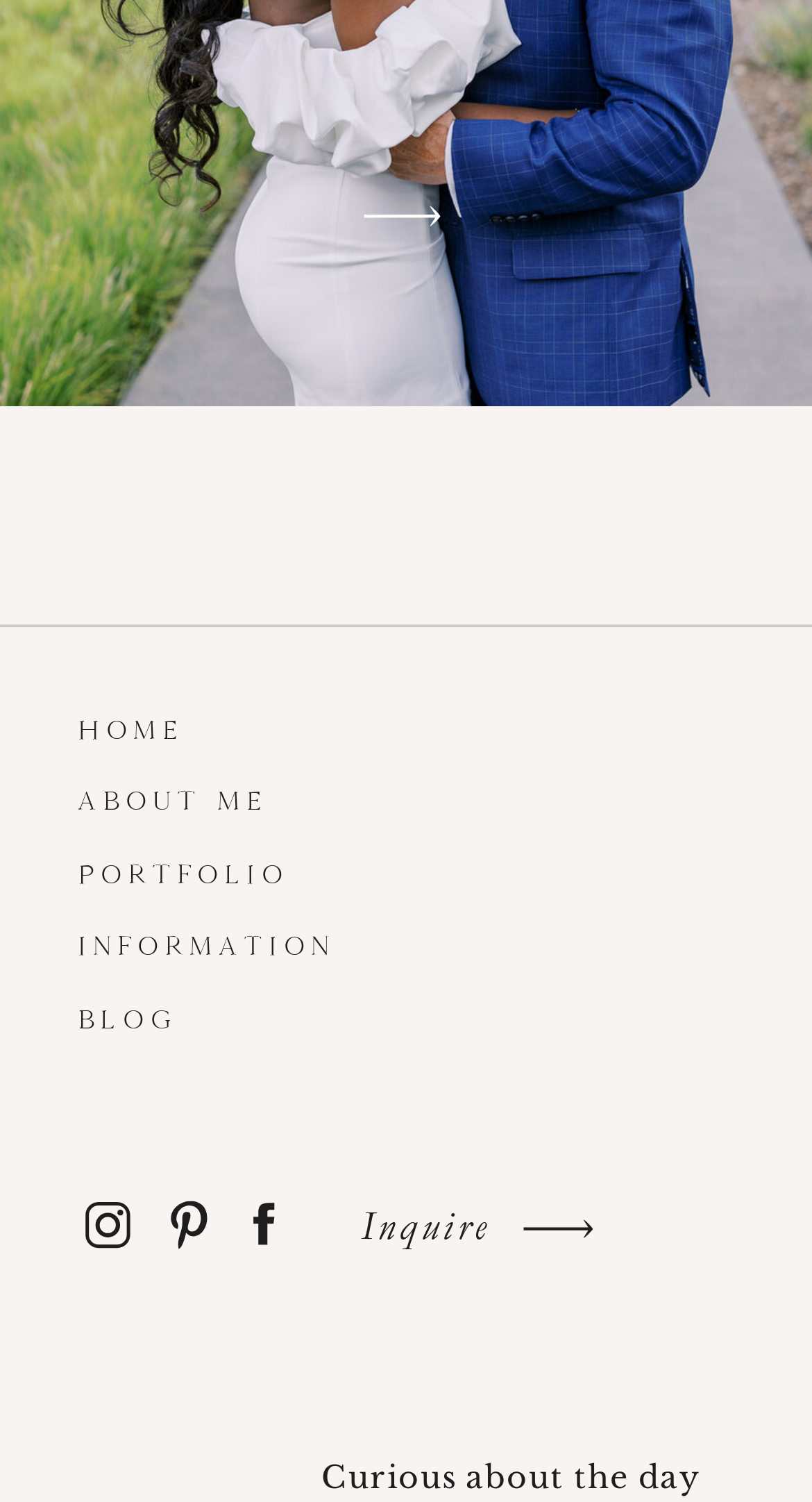Please specify the bounding box coordinates of the element that should be clicked to execute the given instruction: 'Go to 'PORTFOLIO''. Ensure the coordinates are four float numbers between 0 and 1, expressed as [left, top, right, bottom].

[0.097, 0.57, 0.497, 0.599]